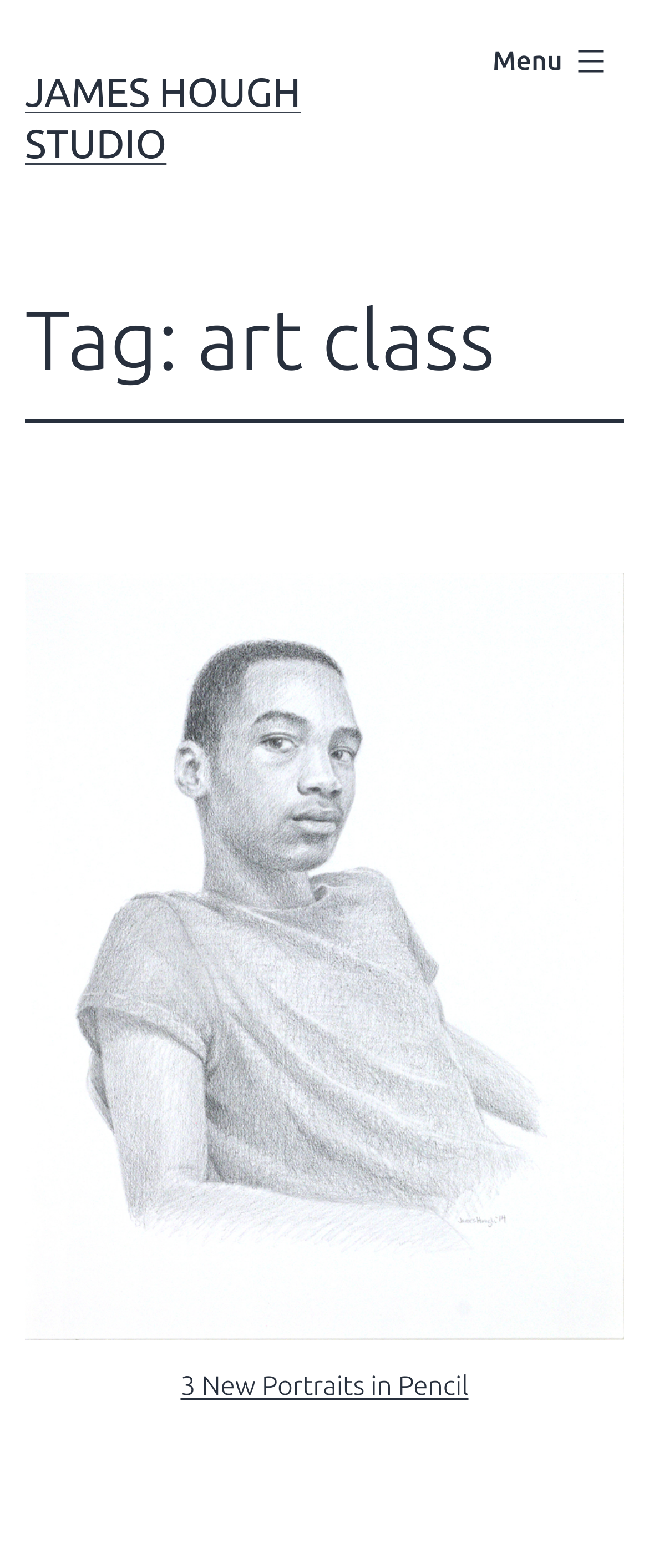Using the provided element description, identify the bounding box coordinates as (top-left x, top-left y, bottom-right x, bottom-right y). Ensure all values are between 0 and 1. Description: Menu Close

[0.721, 0.016, 0.979, 0.063]